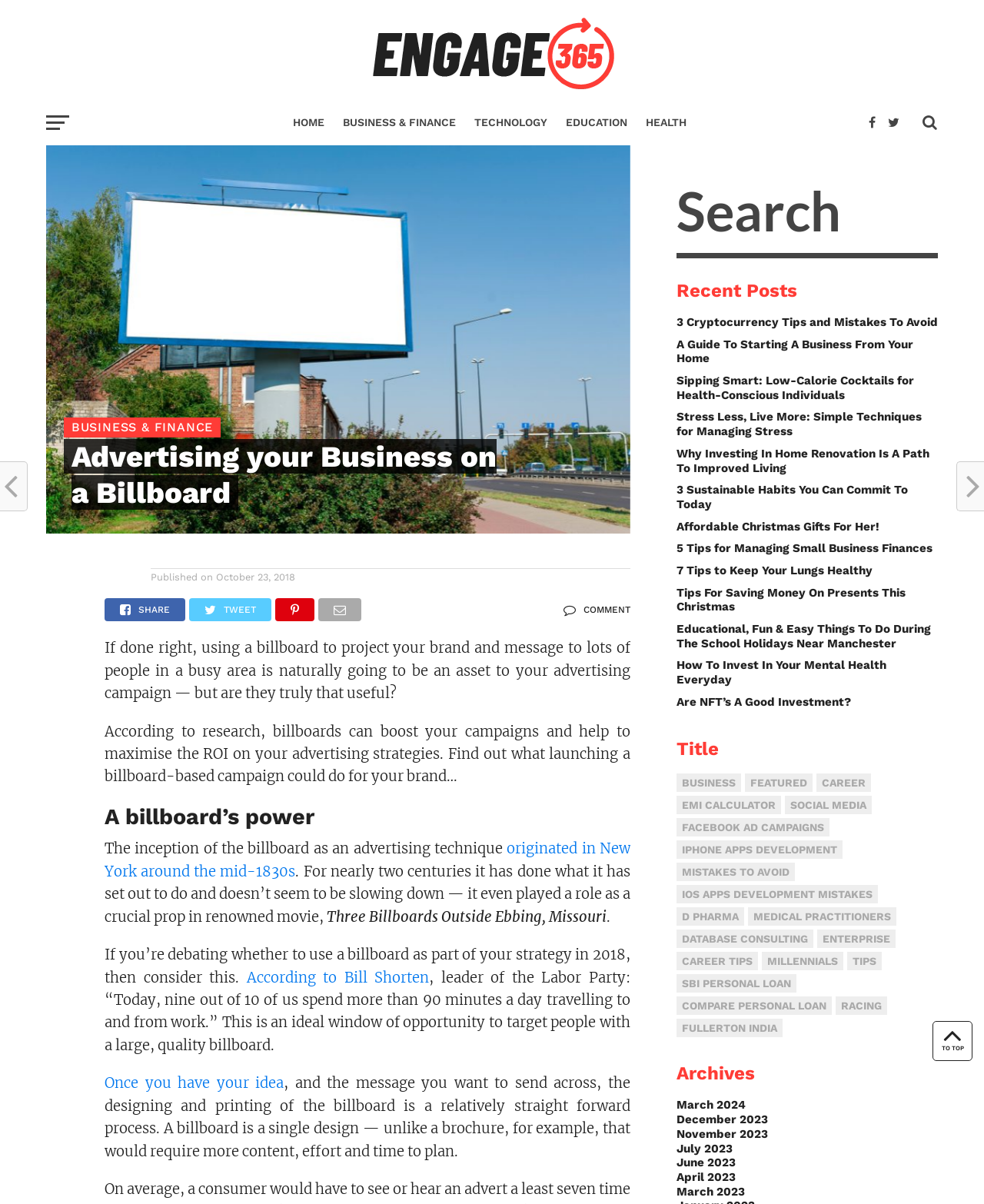Can you specify the bounding box coordinates of the area that needs to be clicked to fulfill the following instruction: "Search for something"?

[0.688, 0.14, 0.953, 0.215]